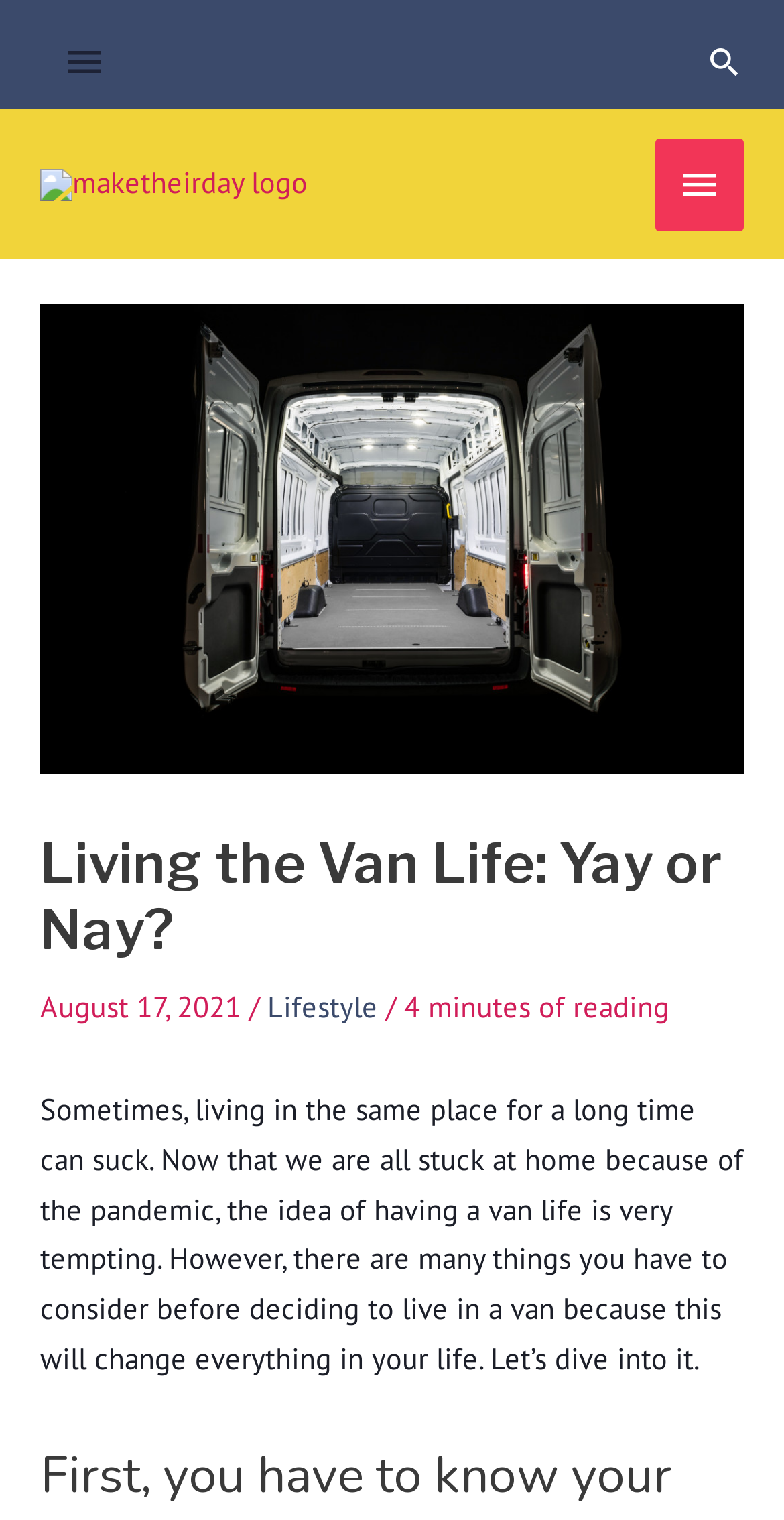Please answer the following question using a single word or phrase: 
What is the main topic of the article?

Living in a van